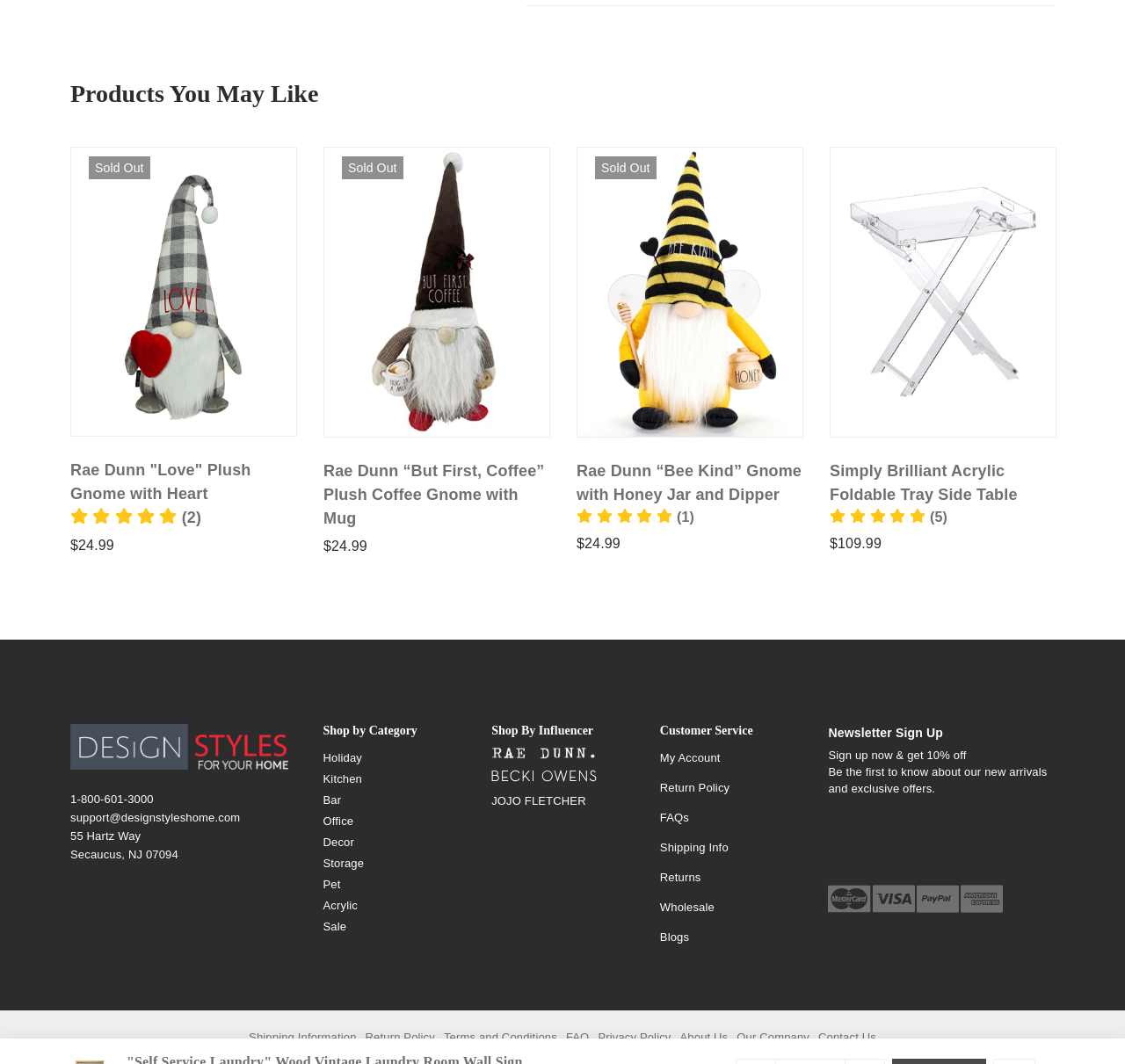What is the phone number for customer support?
Please provide a comprehensive answer based on the details in the screenshot.

I found the phone number for customer support by looking at the link element with the text '1-800-601-3000' which is described by the a11y-external-message.